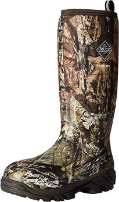Describe all the aspects of the image extensively.

The image showcases a sturdy pair of Muck Arctic Pro Hunting Boots, designed for durability and performance in harsh outdoor conditions. Featuring a camouflage print that blends seamlessly with various natural environments, these boots are ideal for hunters looking to stay concealed. The high construction ensures waterproof protection, while the rubber soles provide excellent traction, making them suitable for muddy or slippery terrains. These boots are categorized under "Best for Cold Weather," highlighting their suitability for cold climates, and are recommended for serious outdoor enthusiasts.